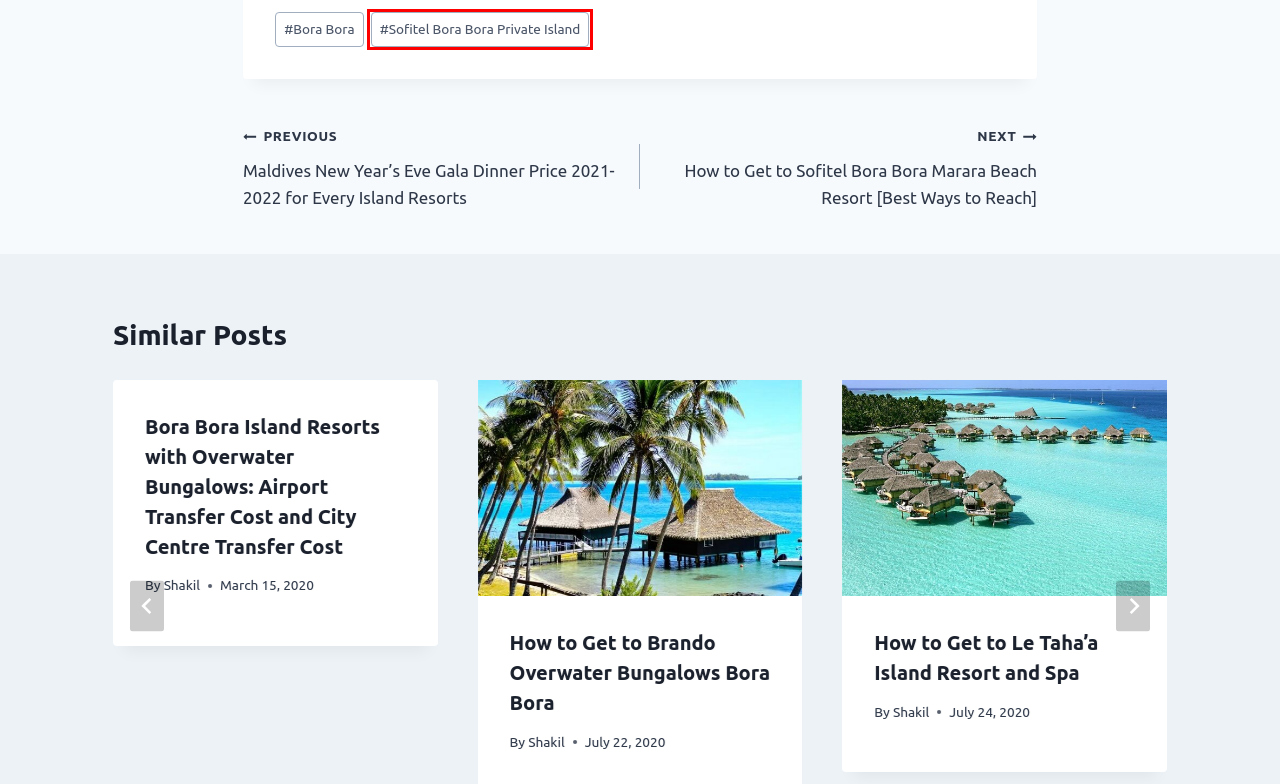Review the screenshot of a webpage that includes a red bounding box. Choose the webpage description that best matches the new webpage displayed after clicking the element within the bounding box. Here are the candidates:
A. How to Get to St Regis Bora Bora Resort [Best Ways to Reach]
B. Kadence WP | Free and Premium WordPress Themes & Plugins
C. How to Get to Sofitel Bora Bora Marara Beach Resort [Best Ways to Reach]
D. How to Get to Conrad Bora Bora Nui [How to Reach Guide]
E. Maldives New Year's Eve Gala Dinner Price 2021-22 for All Island Resorts
F. Sofitel Bora Bora Private Island Archives - Overwater Bungalows Guide
G. Shakil, Author at Overwater Bungalows Guide
H. Mauritius Archives - Overwater Bungalows Guide

F